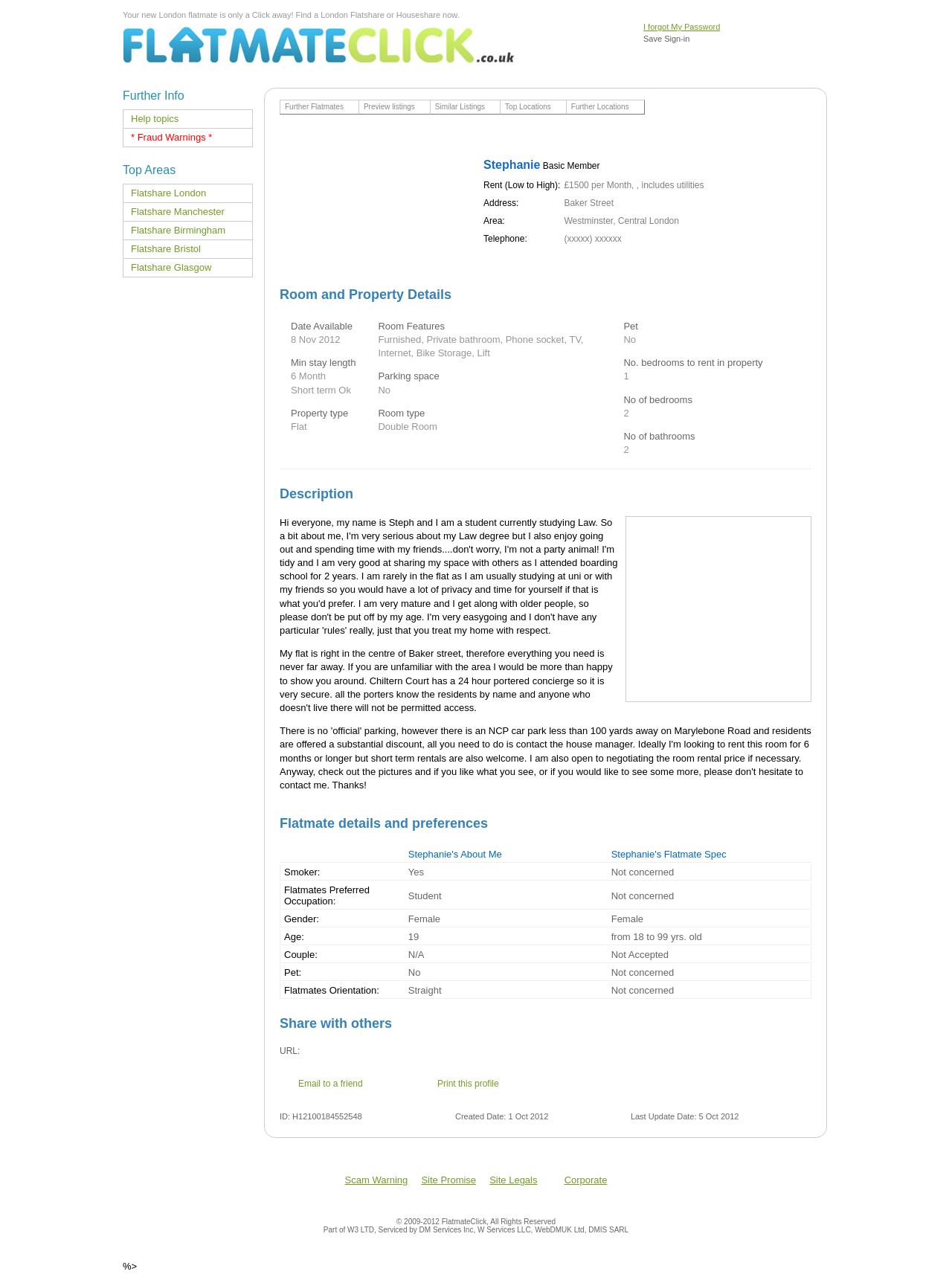Please locate the bounding box coordinates for the element that should be clicked to achieve the following instruction: "Send email to Stephanie". Ensure the coordinates are given as four float numbers between 0 and 1, i.e., [left, top, right, bottom].

[0.531, 0.206, 0.582, 0.214]